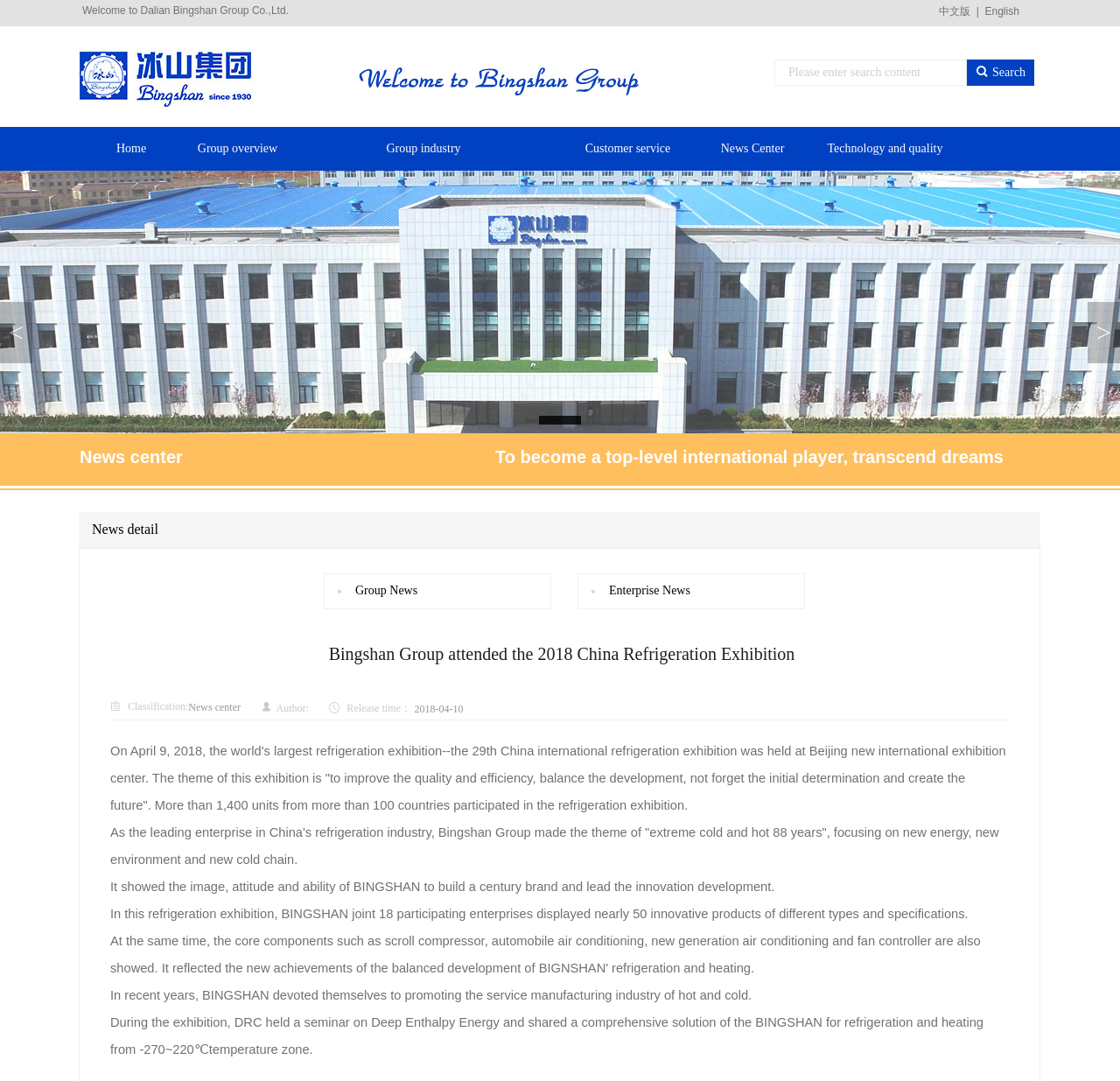Respond to the question below with a single word or phrase:
What is the theme of the 29th China international refrigeration exhibition?

to improve the quality and efficiency